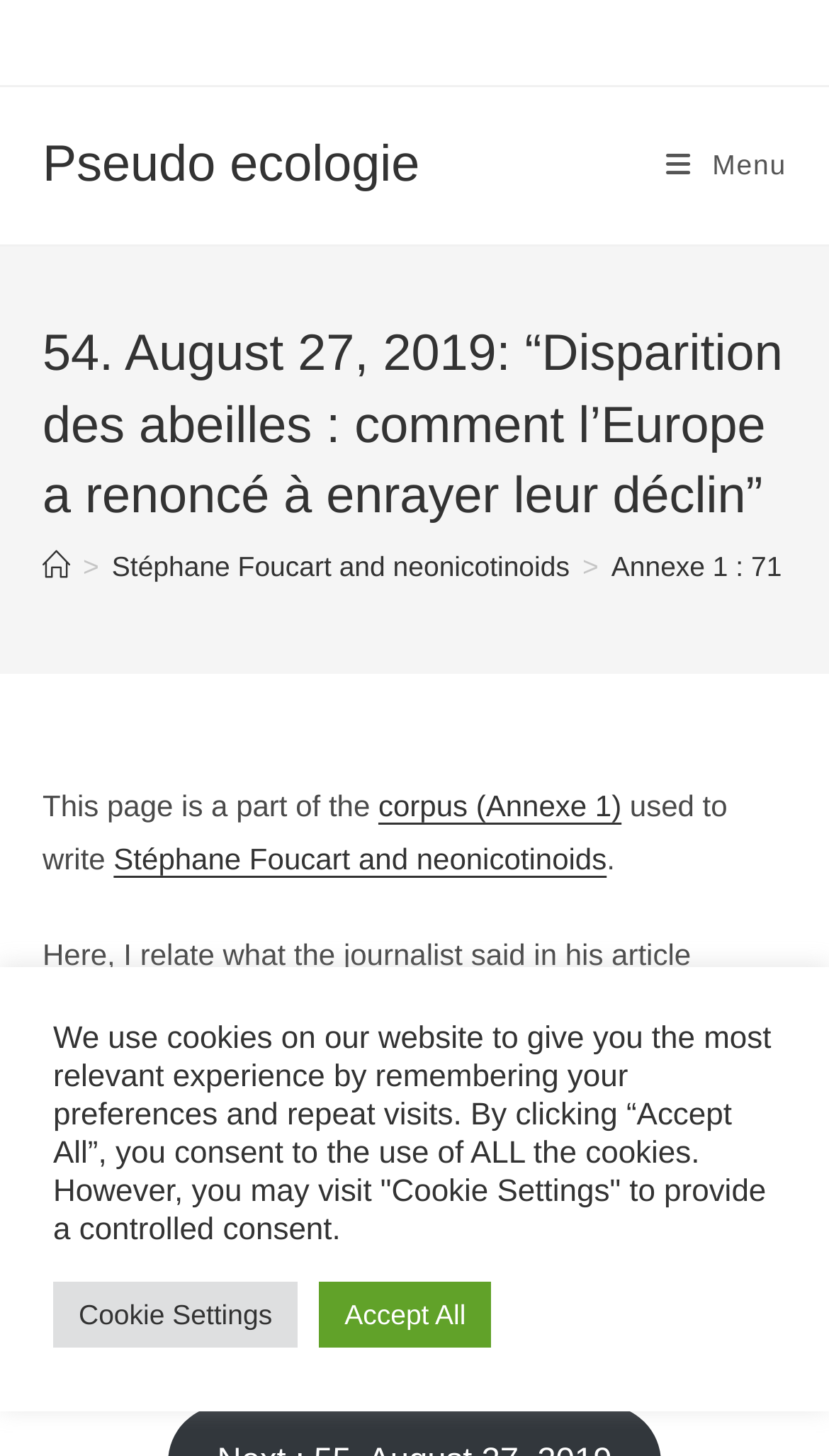Describe every aspect of the webpage comprehensively.

This webpage appears to be an article or blog post about Stéphane Foucart and neonicotinoids. At the top, there is a header section with a title "54. August 27, 2019: “Disparition des abeilles : comment l’Europe a renoncé à enrayer leur déclin”" and a navigation menu with breadcrumbs, including links to "Home" and "Stéphane Foucart and neonicotinoids". 

Below the header, there is a paragraph of text that explains the purpose of the page, stating that it is part of a corpus used to write about Stéphane Foucart and neonicotinoids, and that the article quotes are translated from French. 

On the top right, there is a link to a "Mobile Menu". 

Further down, there is a horizontal separator line, followed by a link to a previous article, "53. August 27, 2019". 

At the bottom of the page, there is a notice about cookies, explaining that the website uses cookies to provide a relevant experience and offering options to accept all cookies or visit "Cookie Settings" to provide controlled consent. There are two buttons, "Cookie Settings" and "Accept All", below this notice.